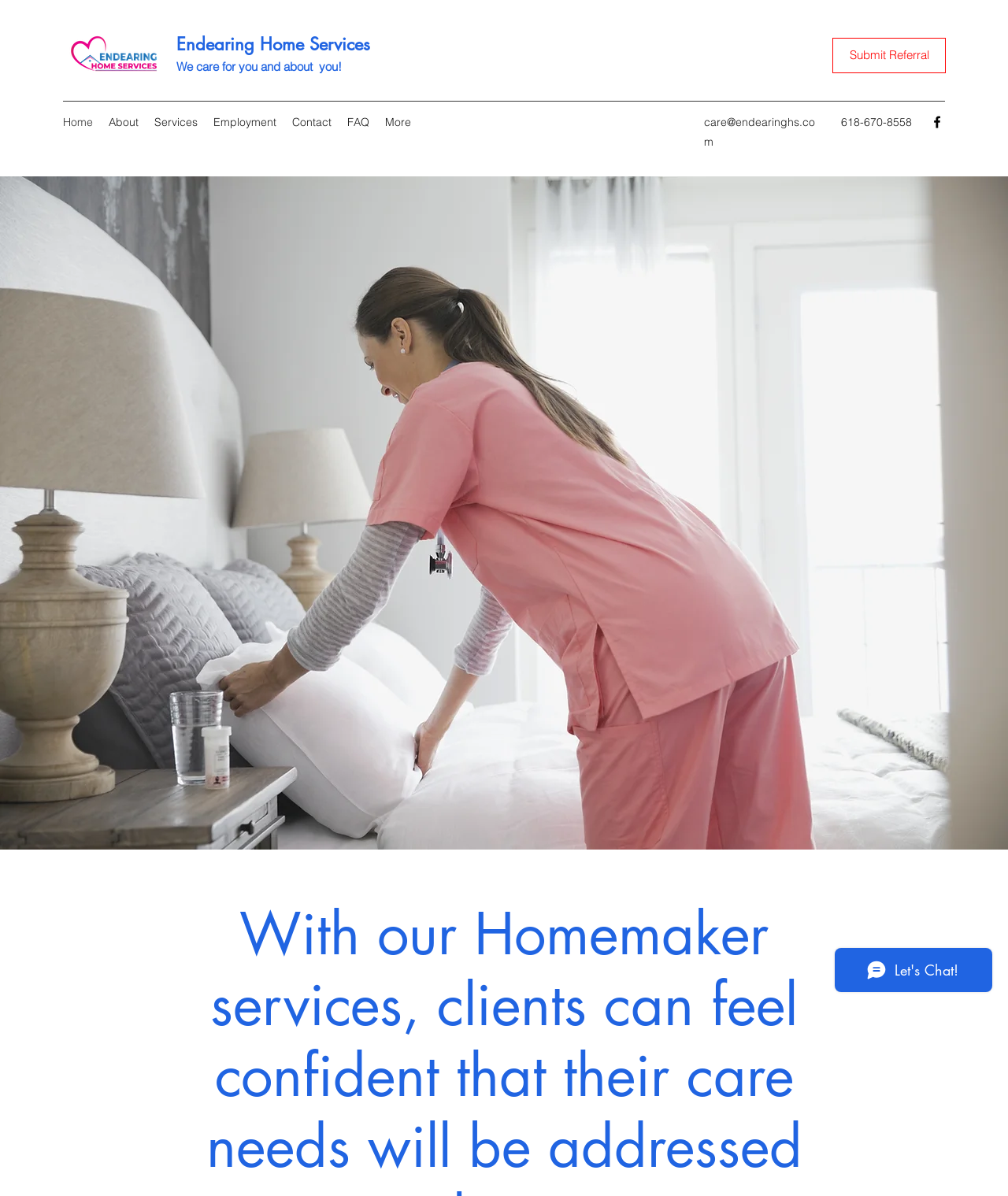Locate the bounding box coordinates of the element that needs to be clicked to carry out the instruction: "Contact Endearing Home Services via email". The coordinates should be given as four float numbers ranging from 0 to 1, i.e., [left, top, right, bottom].

[0.698, 0.096, 0.809, 0.124]